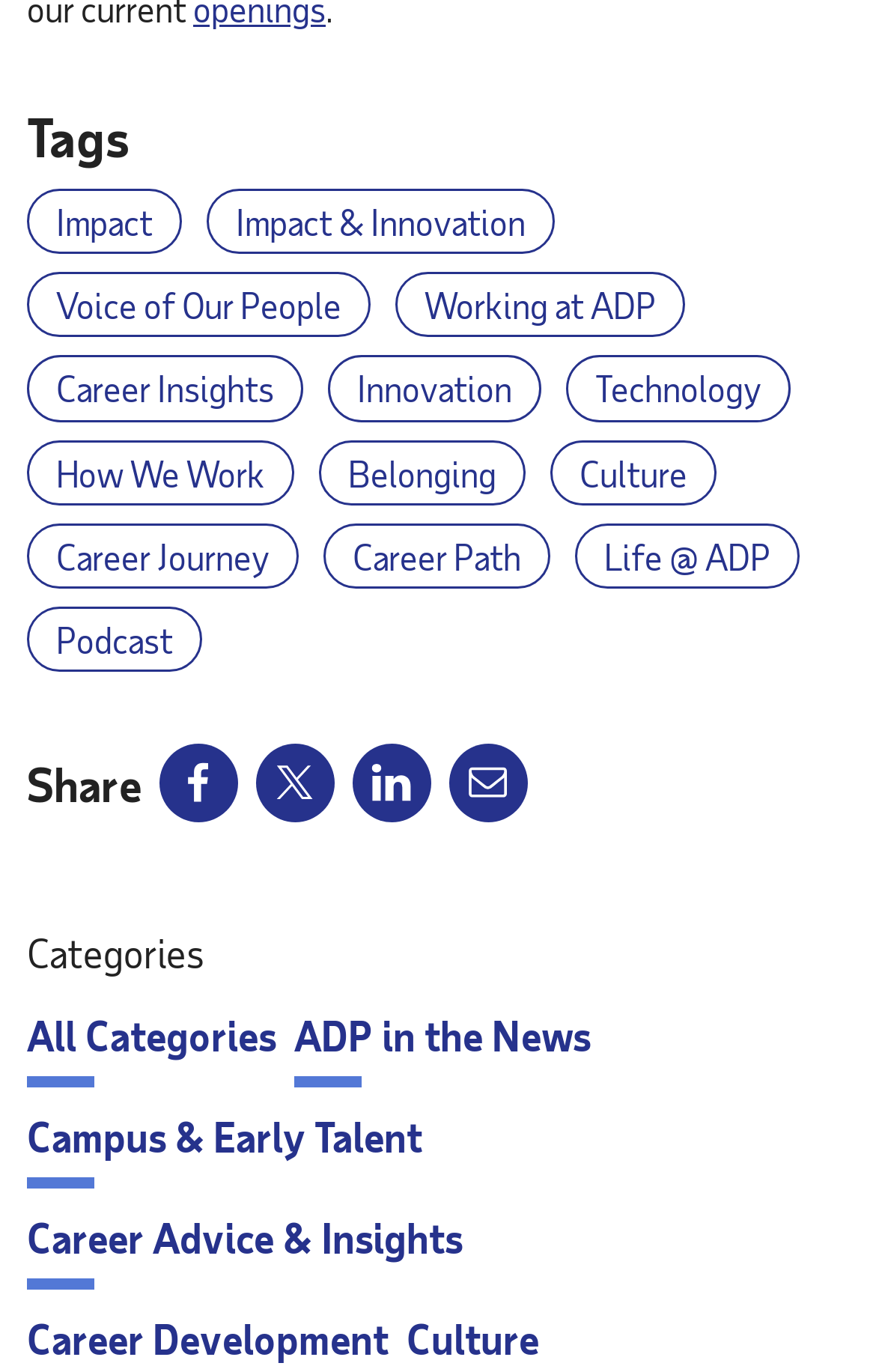Given the description of the UI element: "aria-label="Facebook"", predict the bounding box coordinates in the form of [left, top, right, bottom], with each value being a float between 0 and 1.

[0.182, 0.542, 0.272, 0.6]